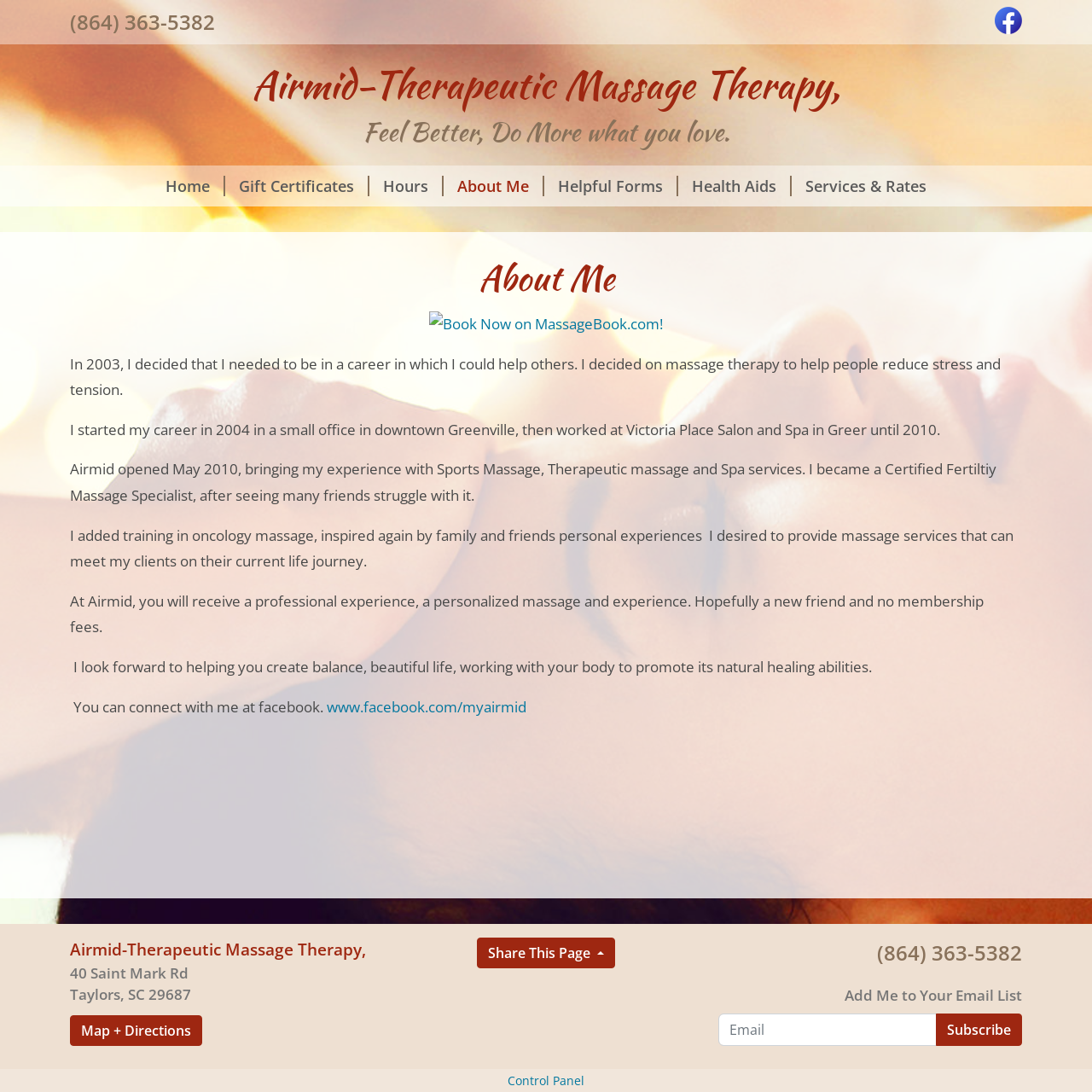What can be done on the webpage?
Look at the screenshot and respond with a single word or phrase.

Book a massage